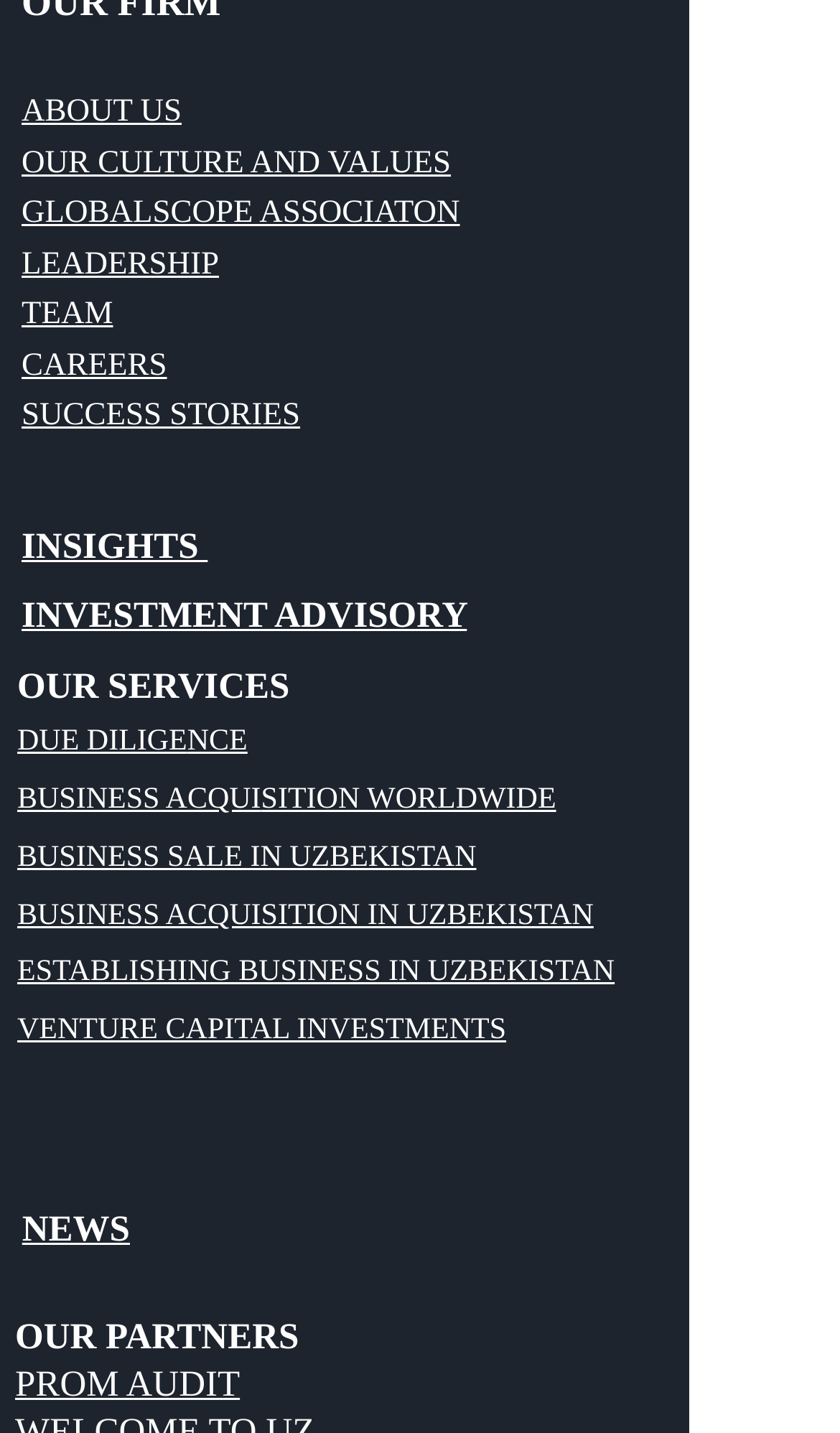How many links are there on the webpage?
From the details in the image, answer the question comprehensively.

I counted the number of links on the webpage, which are 'ABOUT US', 'OUR CULTURE AND VALUES', 'GLOBALSCOPE ASSOCIATON', 'LEADERSHIP', 'TEAM', 'CAREERS', 'SUCCESS STORIES', 'INSIGHTS', 'INVESTMENT ADVISORY', 'DUE DILIGENCE', 'BUSINESS ACQUI', 'SITION WORLDWIDE', 'BUSINESS SALE IN UZBEKISTAN', 'BUSINESS ACQUISITION IN UZBEKISTAN', 'ESTABLISHING BUSINESS IN UZBEKISTAN', 'VENTURE CAPITAL INVESTMENTS', 'NEWS', 'OUR PARTNERS', and 'PROM AUDIT'.